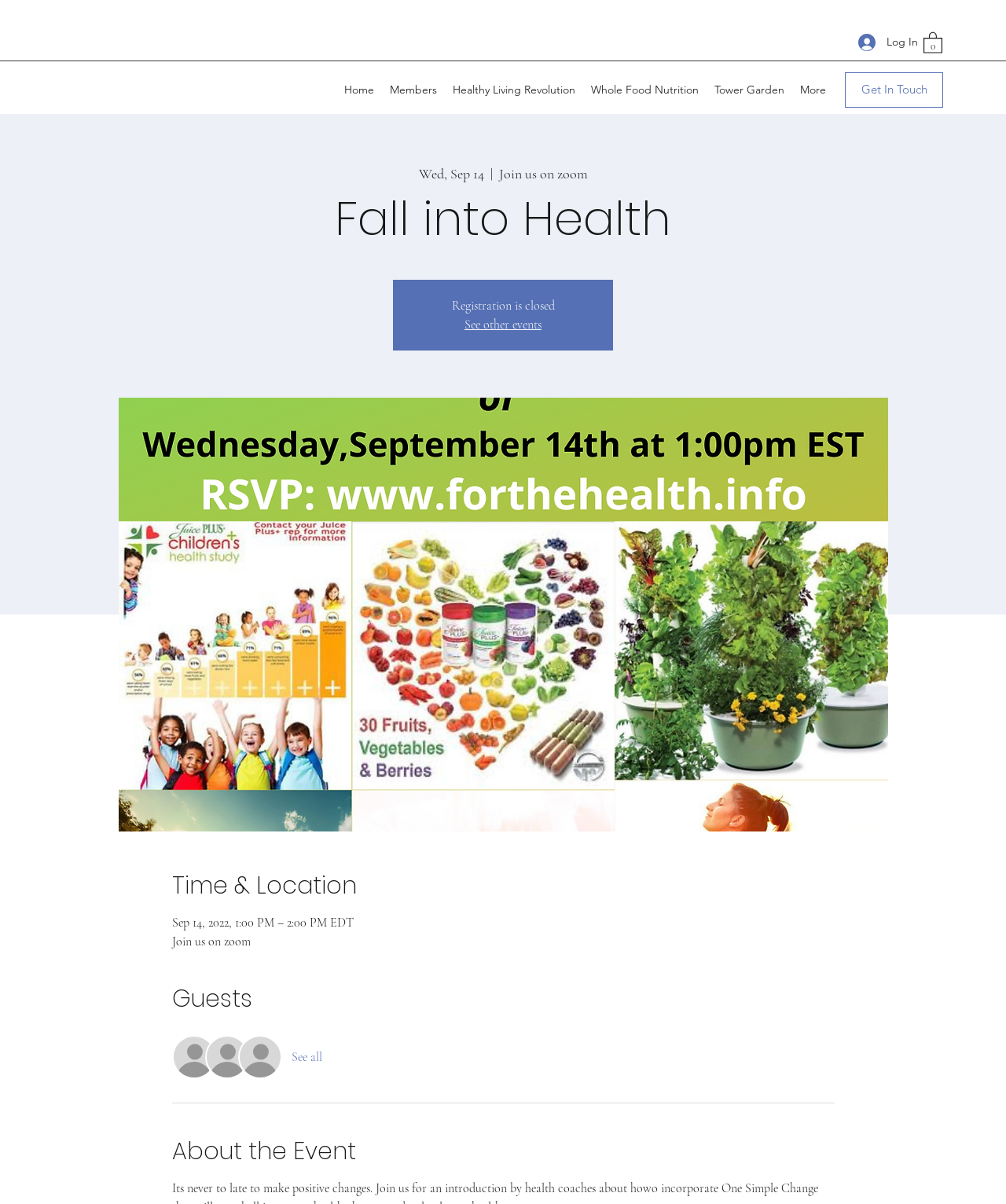Determine the bounding box coordinates of the clickable element to complete this instruction: "Get in touch with the team". Provide the coordinates in the format of four float numbers between 0 and 1, [left, top, right, bottom].

[0.84, 0.06, 0.938, 0.089]